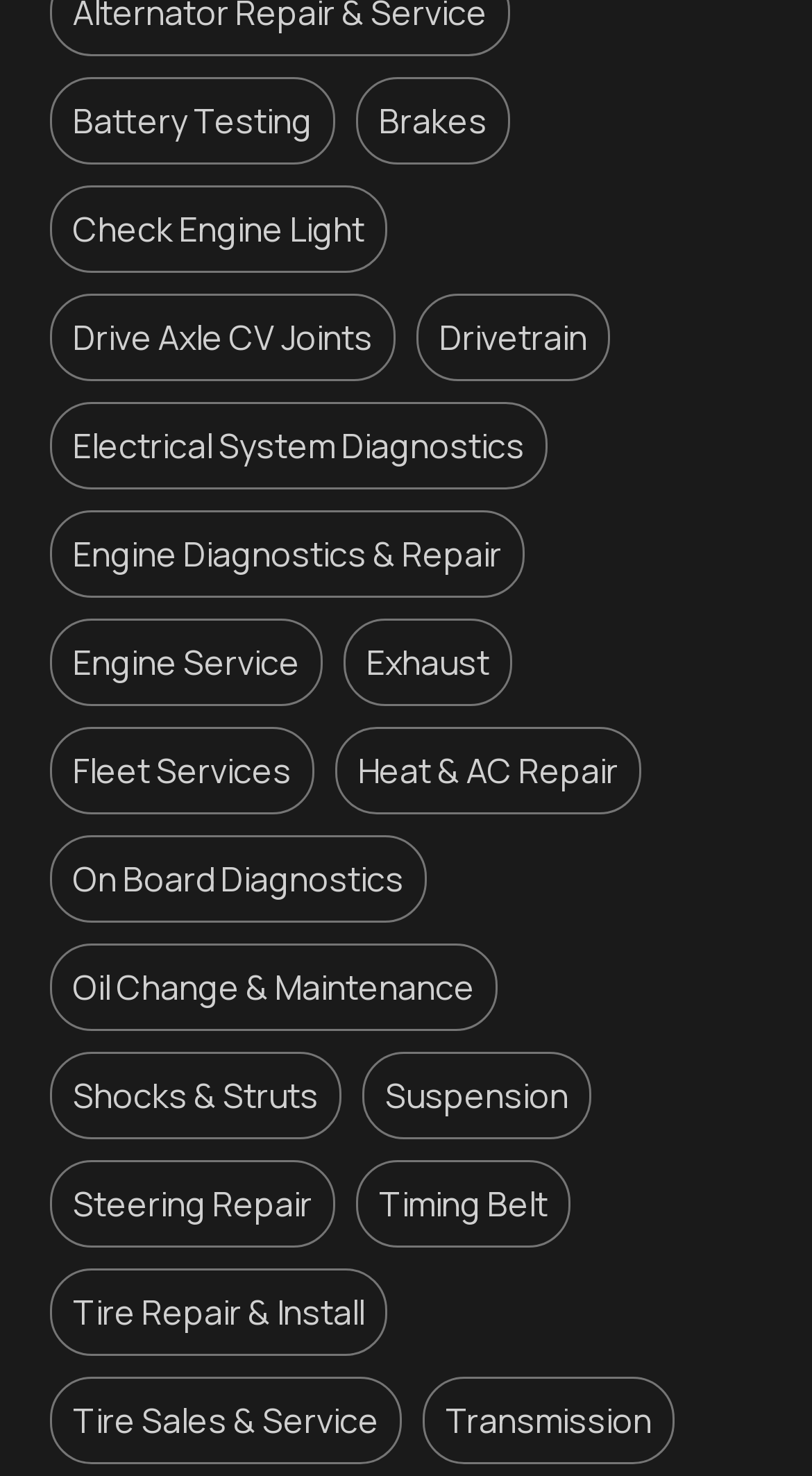Using the element description Usd to usd billion, predict the bounding box coordinates for the UI element. Provide the coordinates in (top-left x, top-left y, bottom-right x, bottom-right y) format with values ranging from 0 to 1.

None